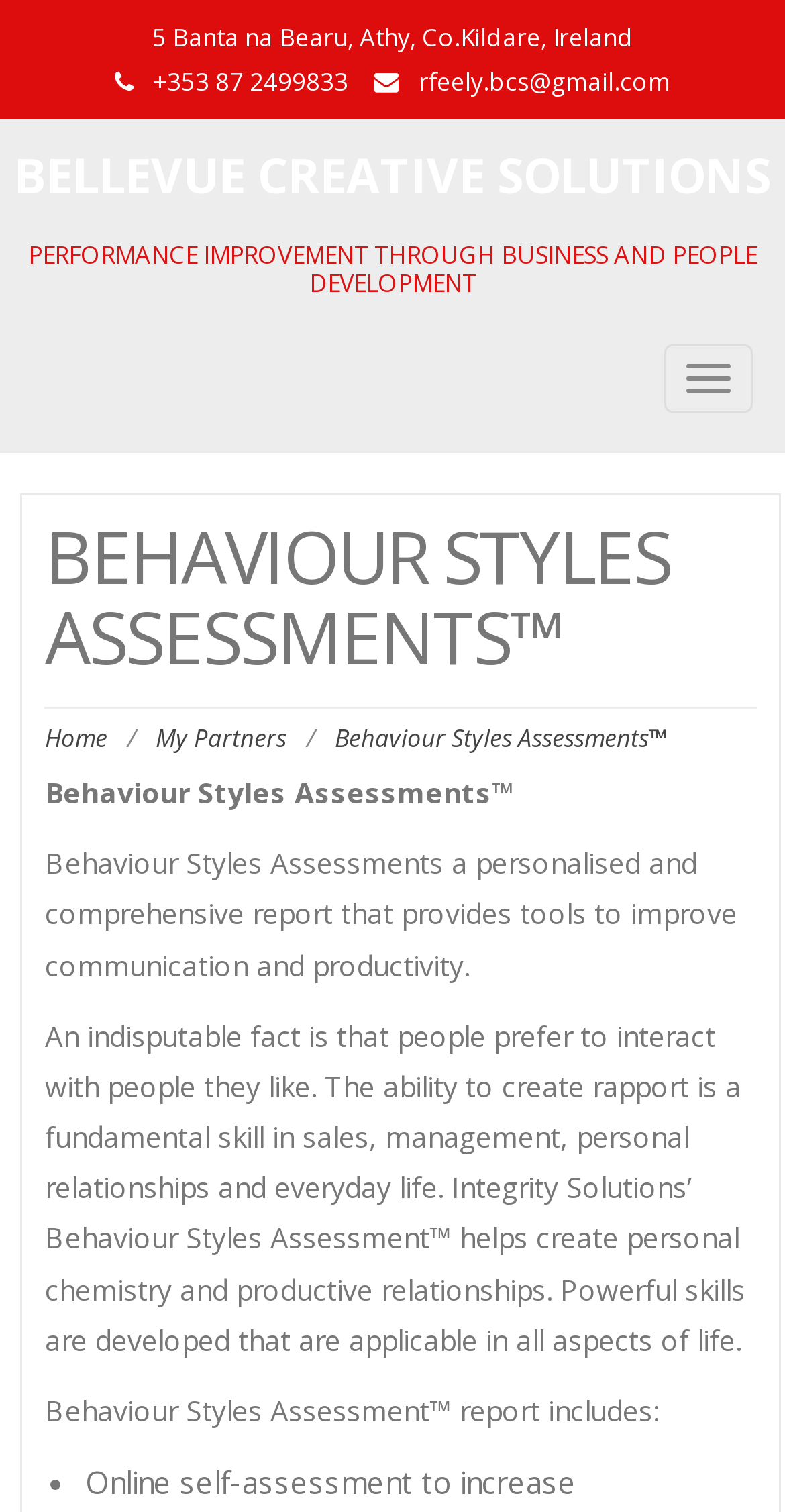Provide a single word or phrase answer to the question: 
What is the purpose of Behaviour Styles Assessments?

Improve communication and productivity